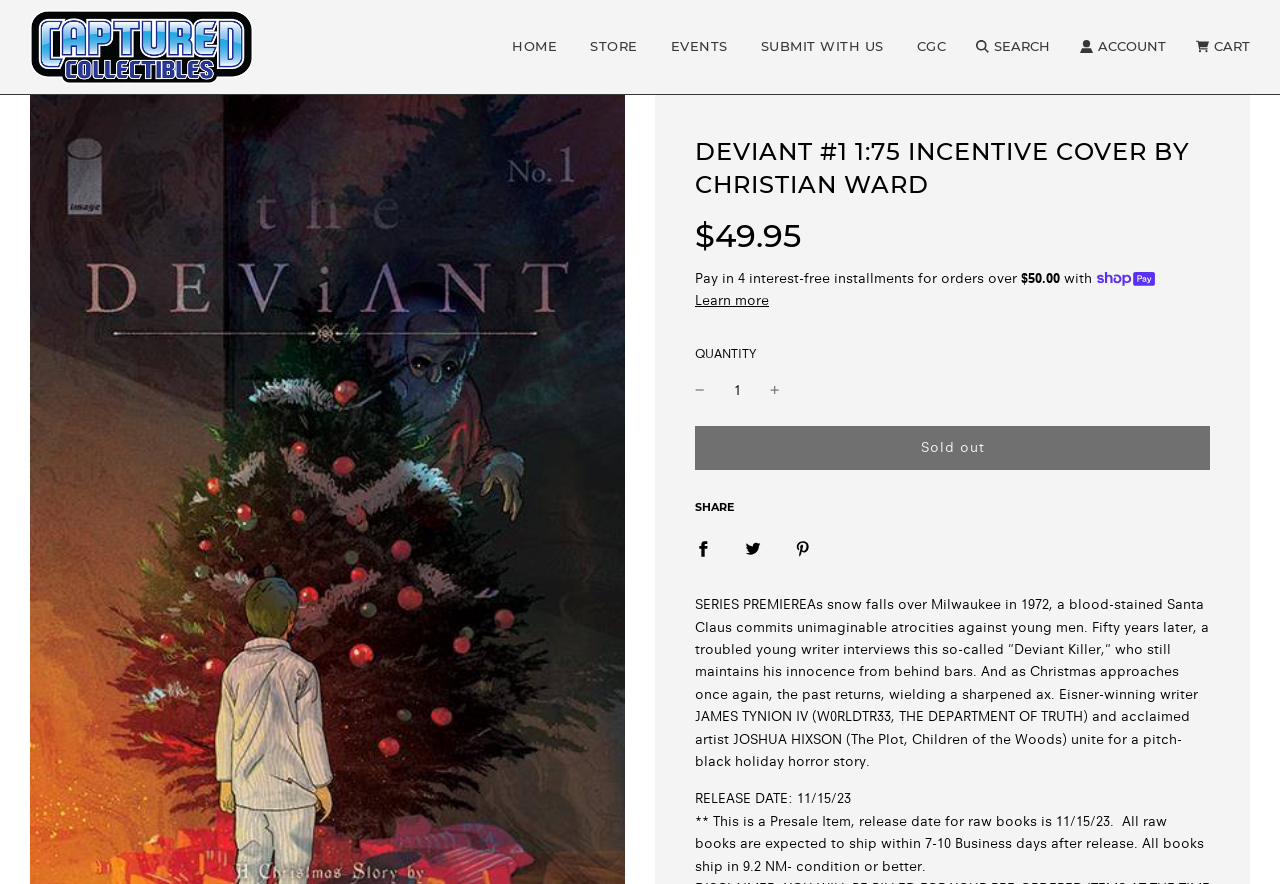Locate the bounding box coordinates of the element that should be clicked to fulfill the instruction: "Learn about RetroDECK and Udev Rules".

None